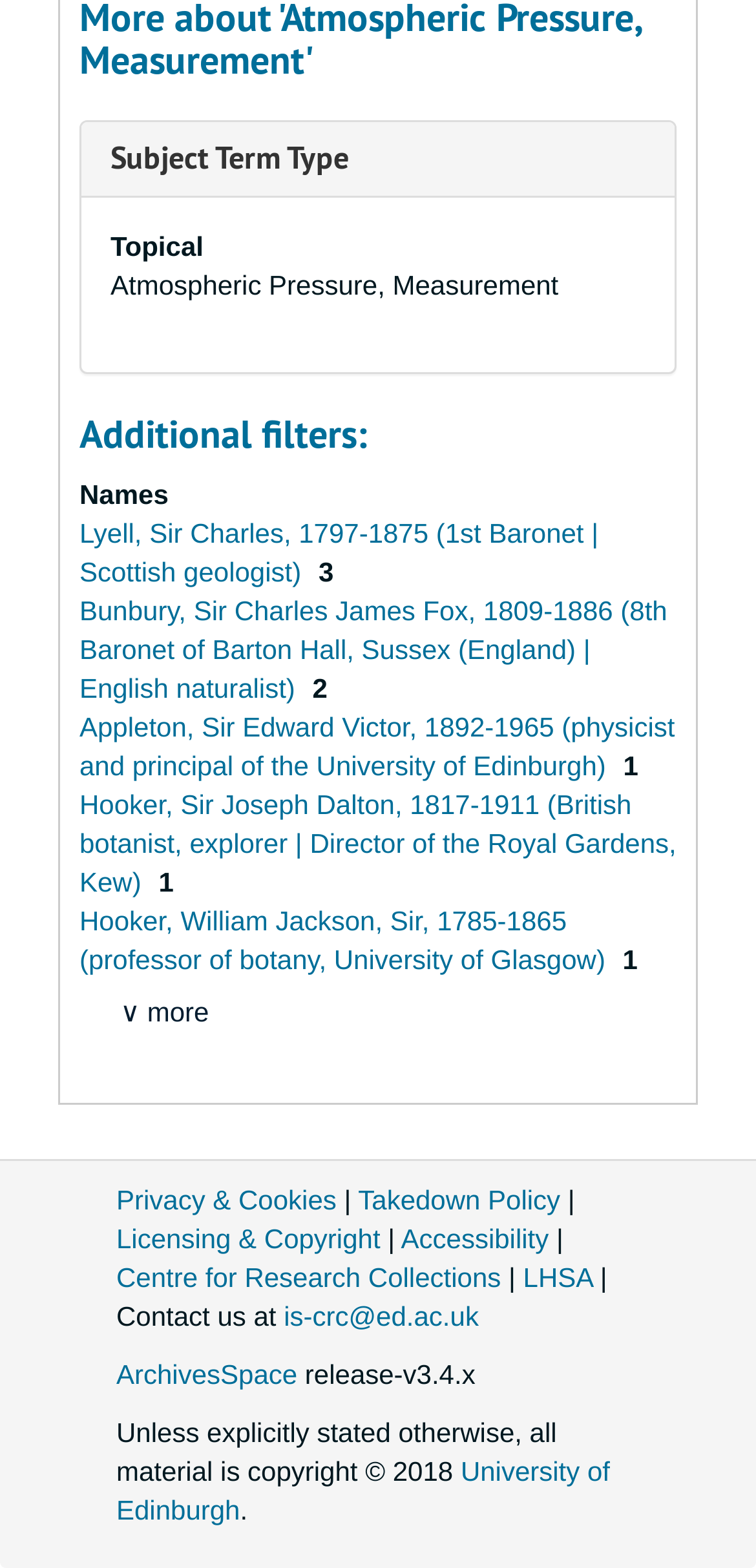Specify the bounding box coordinates of the region I need to click to perform the following instruction: "Visit University of Edinburgh". The coordinates must be four float numbers in the range of 0 to 1, i.e., [left, top, right, bottom].

[0.154, 0.928, 0.807, 0.972]